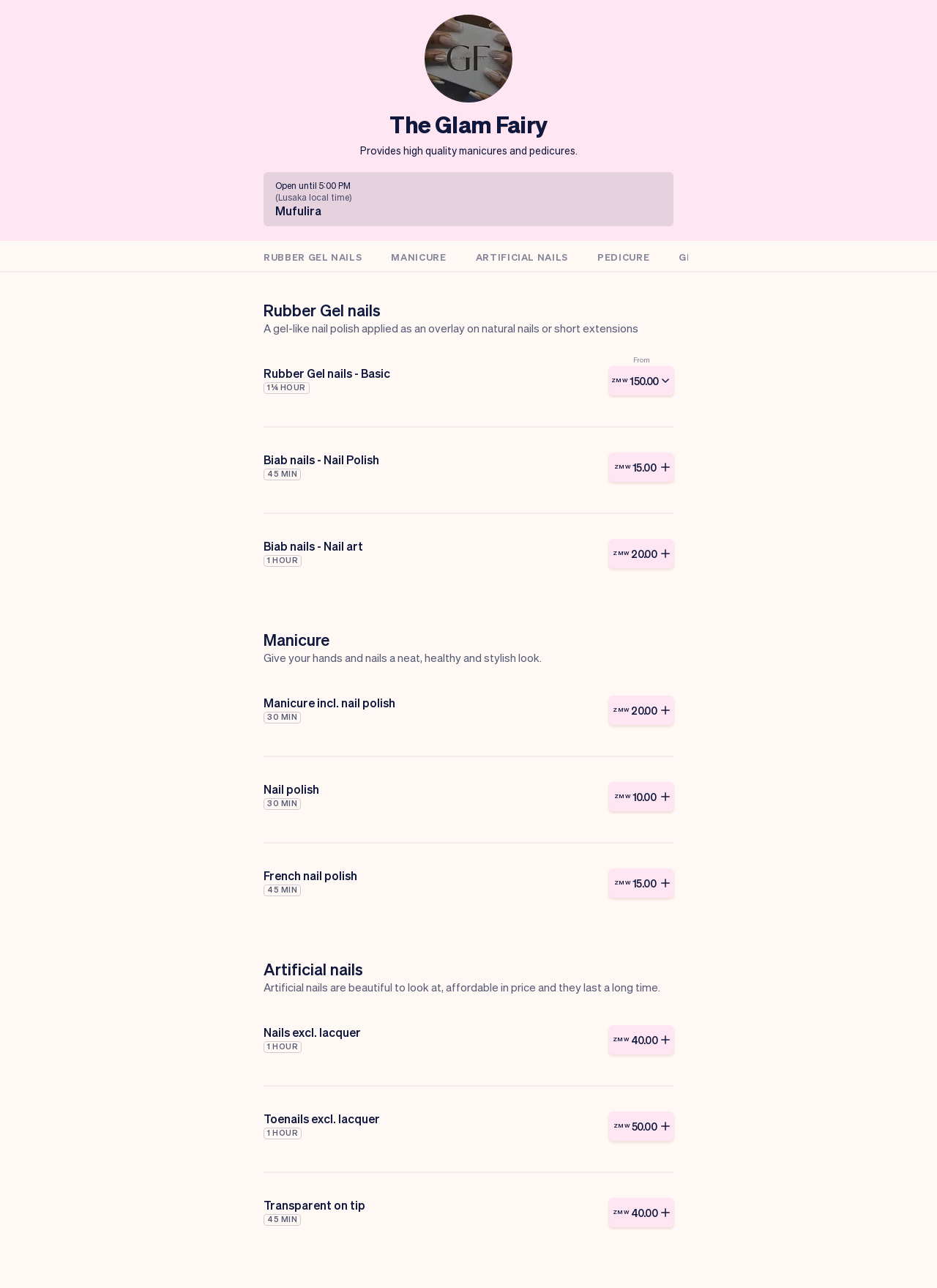How long does the Manicure incl. nail polish service take?
Respond to the question with a single word or phrase according to the image.

30 MIN